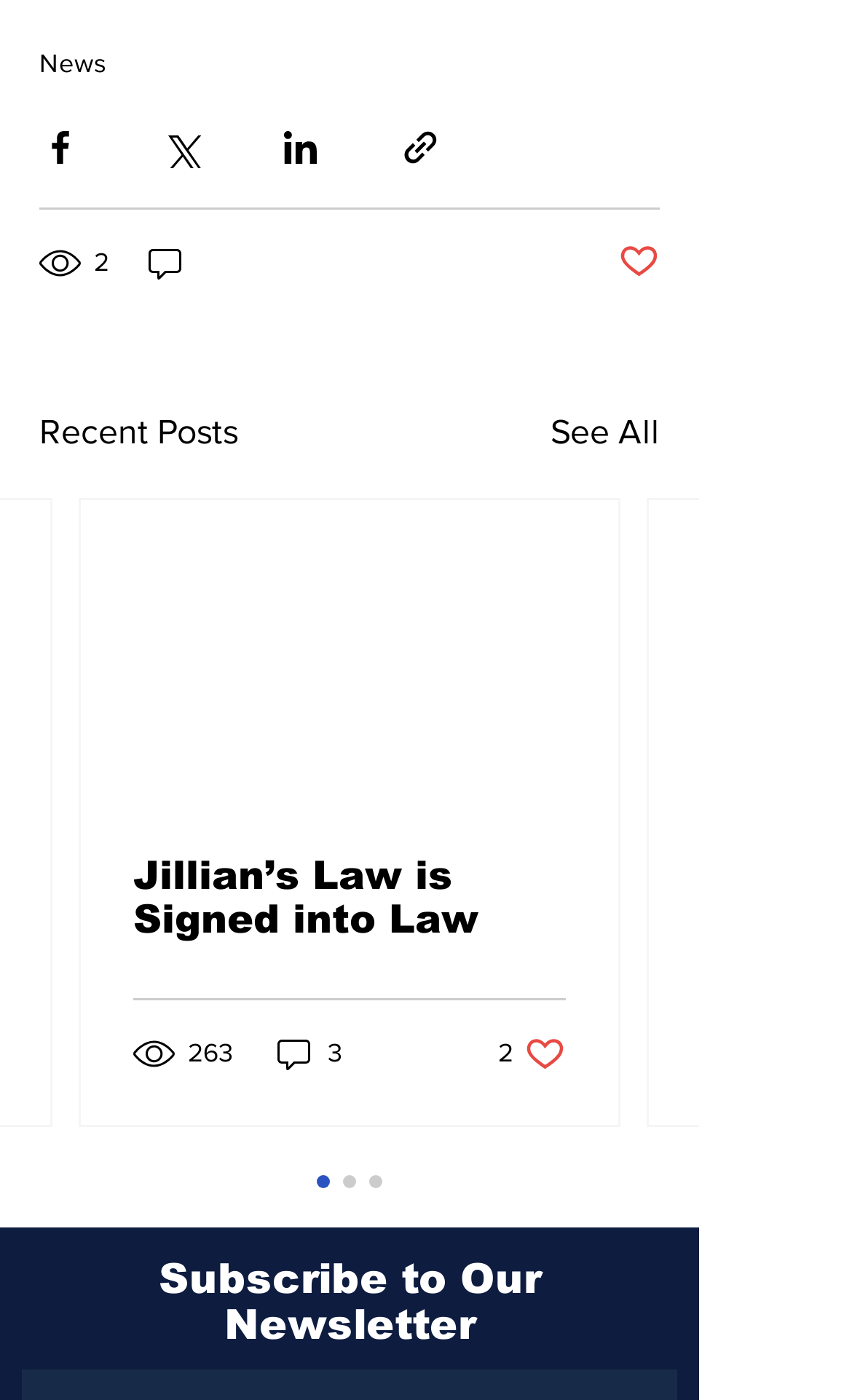Ascertain the bounding box coordinates for the UI element detailed here: "aria-label="Share via link"". The coordinates should be provided as [left, top, right, bottom] with each value being a float between 0 and 1.

[0.469, 0.09, 0.518, 0.12]